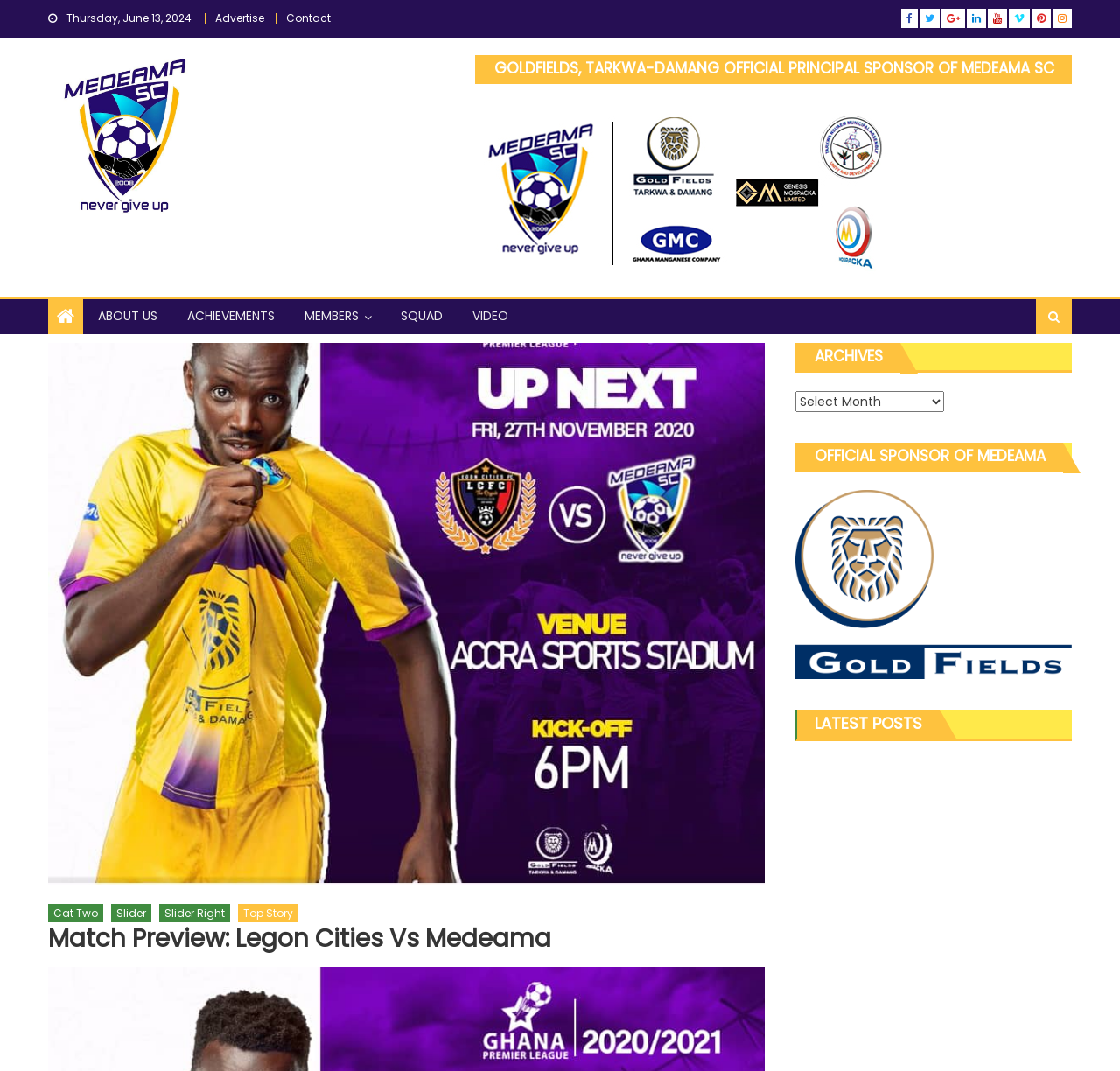Please provide a comprehensive answer to the question below using the information from the image: What is the name of the team with the official principal sponsor?

I found the name of the team by reading the heading element with the text 'GOLDFIELDS, TARKWA-DAMANG OFFICIAL PRINCIPAL SPONSOR OF MEDEAMA SC' on the webpage.